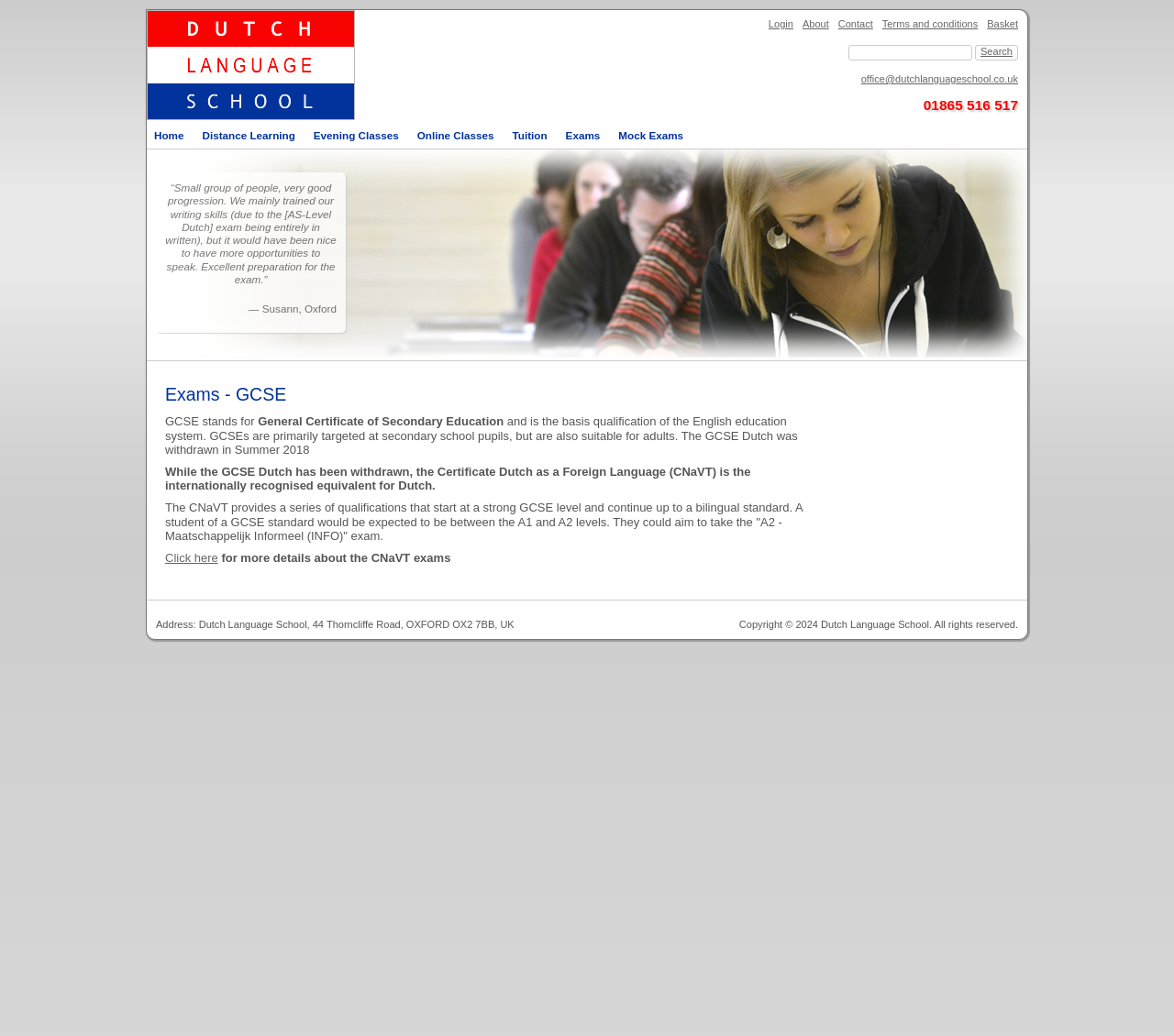Answer succinctly with a single word or phrase:
What is the address of the Dutch Language School?

Dutch Language School, 44 Thorncliffe Road, OXFORD OX2 7BB, UK